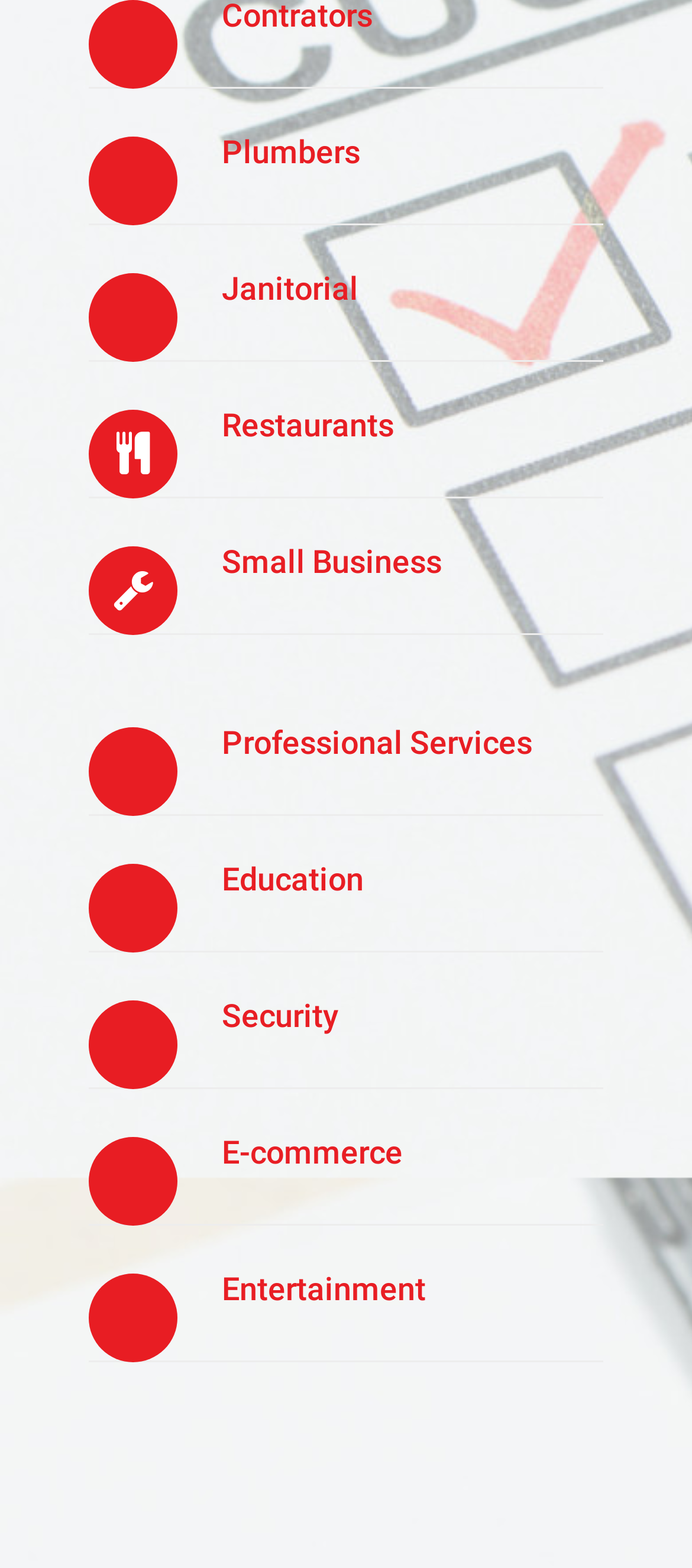From the webpage screenshot, identify the region described by Professional Services. Provide the bounding box coordinates as (top-left x, top-left y, bottom-right x, bottom-right y), with each value being a floating point number between 0 and 1.

[0.321, 0.462, 0.769, 0.486]